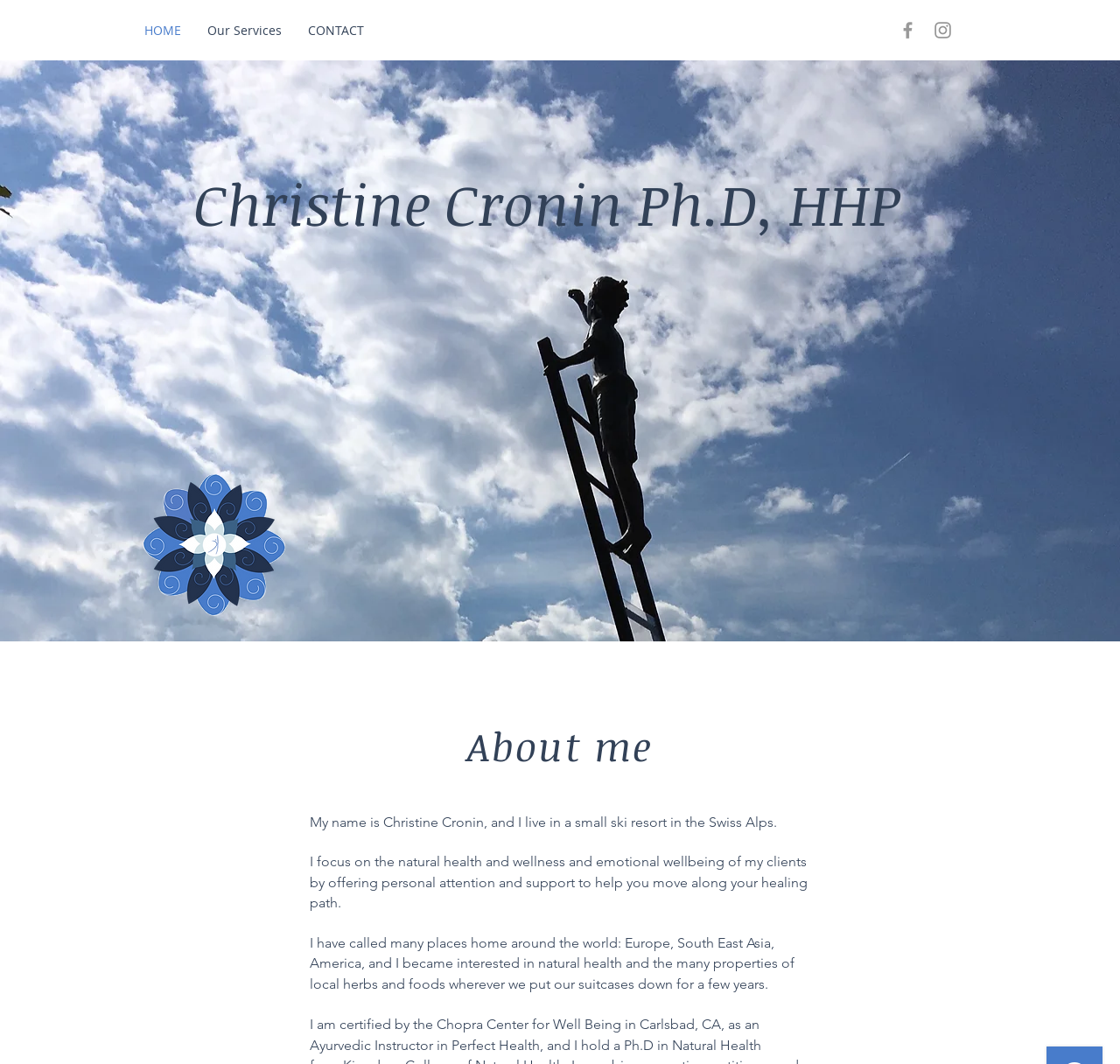Please look at the image and answer the question with a detailed explanation: What is the location of the ski resort mentioned on the webpage?

I determined the answer by reading the static text element that mentions Christine Cronin living in a small ski resort in the Swiss Alps.